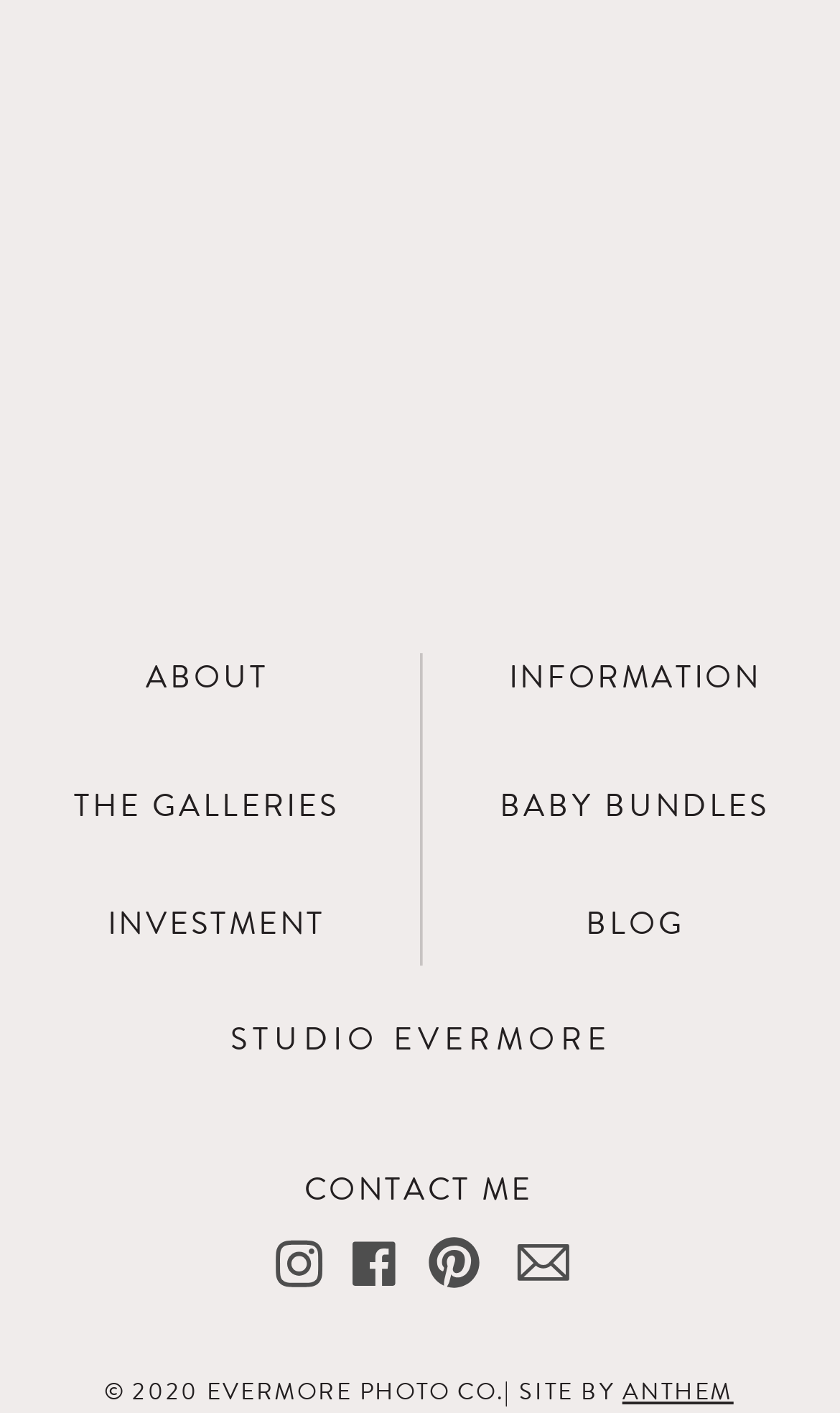Pinpoint the bounding box coordinates of the clickable area needed to execute the instruction: "Check the 'save my name, email, and website in this browser for the next time i comment' checkbox". The coordinates should be specified as four float numbers between 0 and 1, i.e., [left, top, right, bottom].

[0.481, 0.37, 0.522, 0.394]